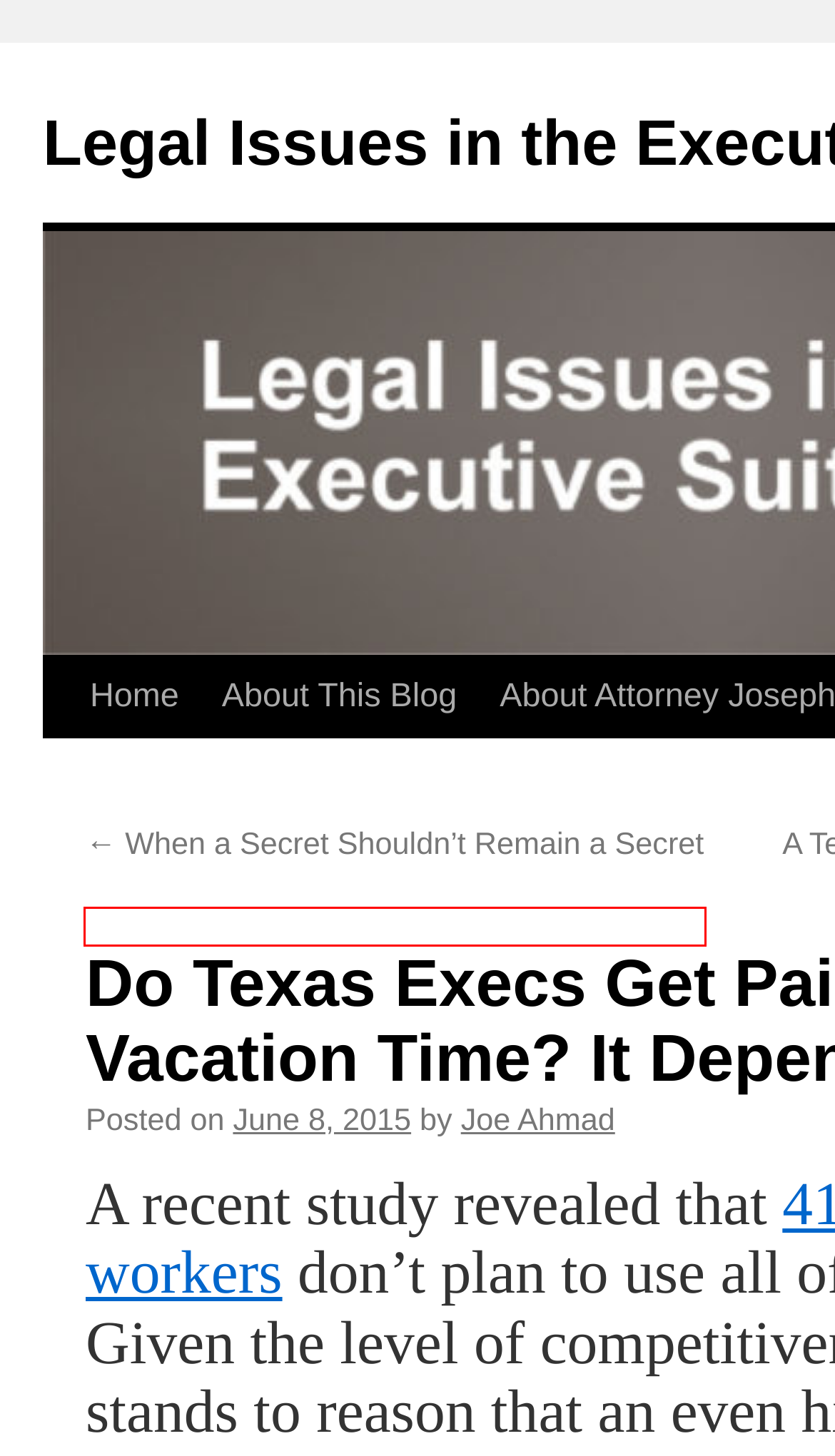Examine the screenshot of a webpage with a red bounding box around an element. Then, select the webpage description that best represents the new page after clicking the highlighted element. Here are the descriptions:
A. September | 2016 | Legal Issues in the Executive Suite
B. When a Secret Shouldn’t Remain a Secret | Legal Issues in the Executive Suite
C. Covenants Not to Compete | Legal Issues in the Executive Suite
D. Joe Ahmad | Legal Issues in the Executive Suite
E. Whistleblowers | Legal Issues in the Executive Suite
F. July | 2016 | Legal Issues in the Executive Suite
G. SLAPP | Legal Issues in the Executive Suite
H. June | 2018 | Legal Issues in the Executive Suite

B